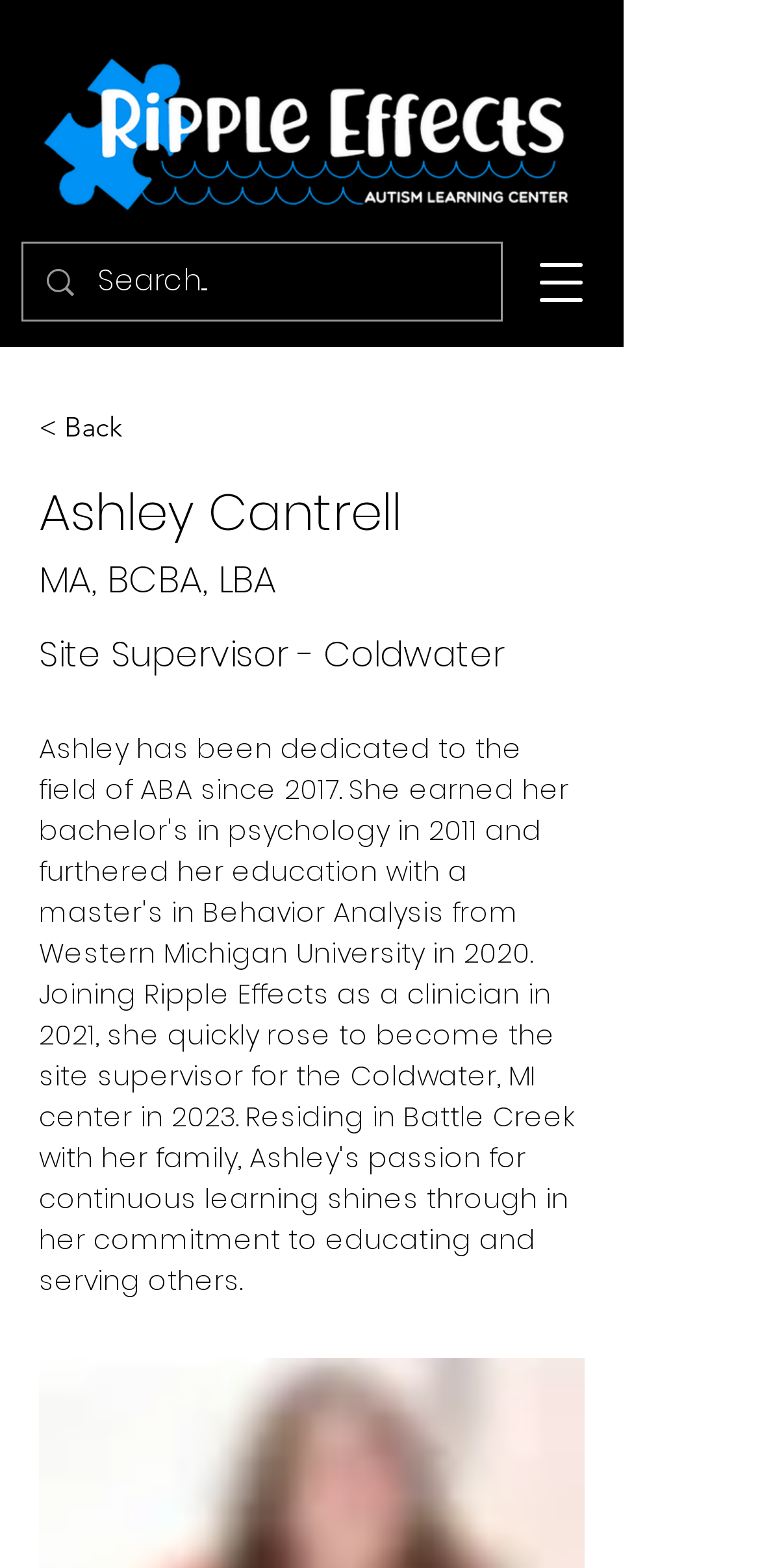Answer the following query with a single word or phrase:
What is the name of the organization associated with this webpage?

Ripple Effects Community Inclusion Center